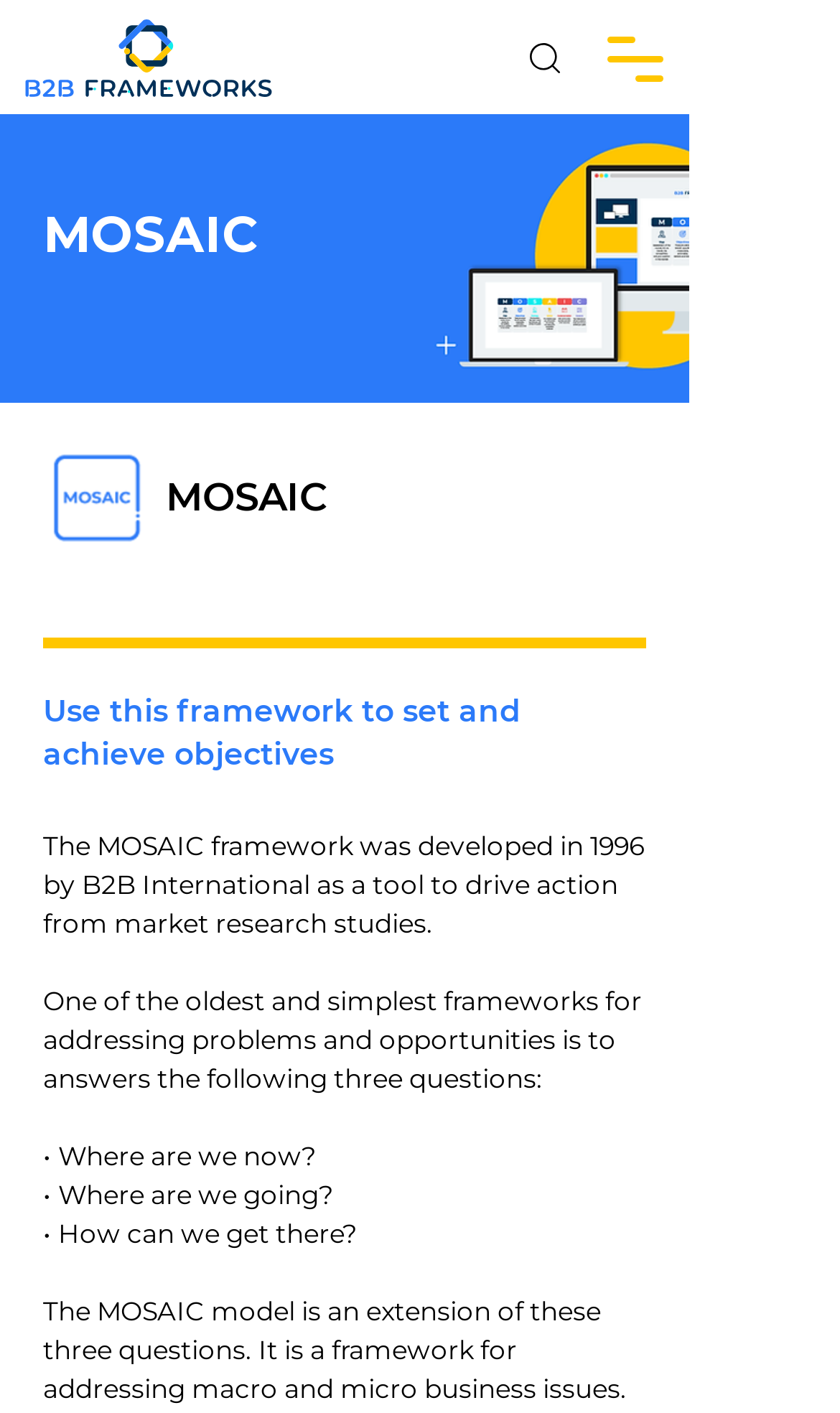What is the name of the framework?
Could you answer the question with a detailed and thorough explanation?

The name of the framework can be found in the heading element with the text 'MOSAIC' and also in the image element with the description 'MOSAIC icon.png'.